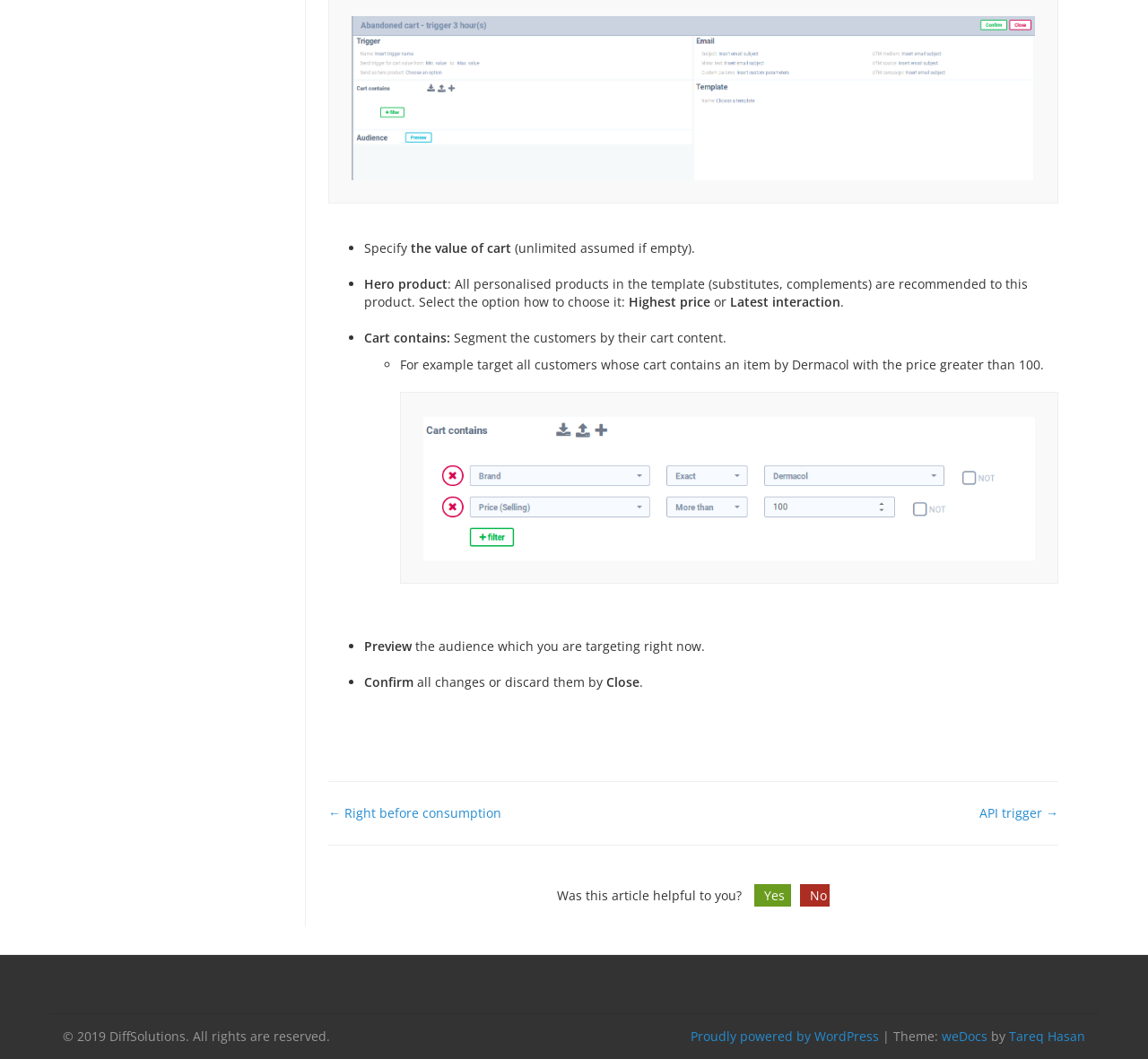Locate the bounding box coordinates of the area that needs to be clicked to fulfill the following instruction: "Click on the '← Right before consumption' link". The coordinates should be in the format of four float numbers between 0 and 1, namely [left, top, right, bottom].

[0.286, 0.759, 0.437, 0.775]